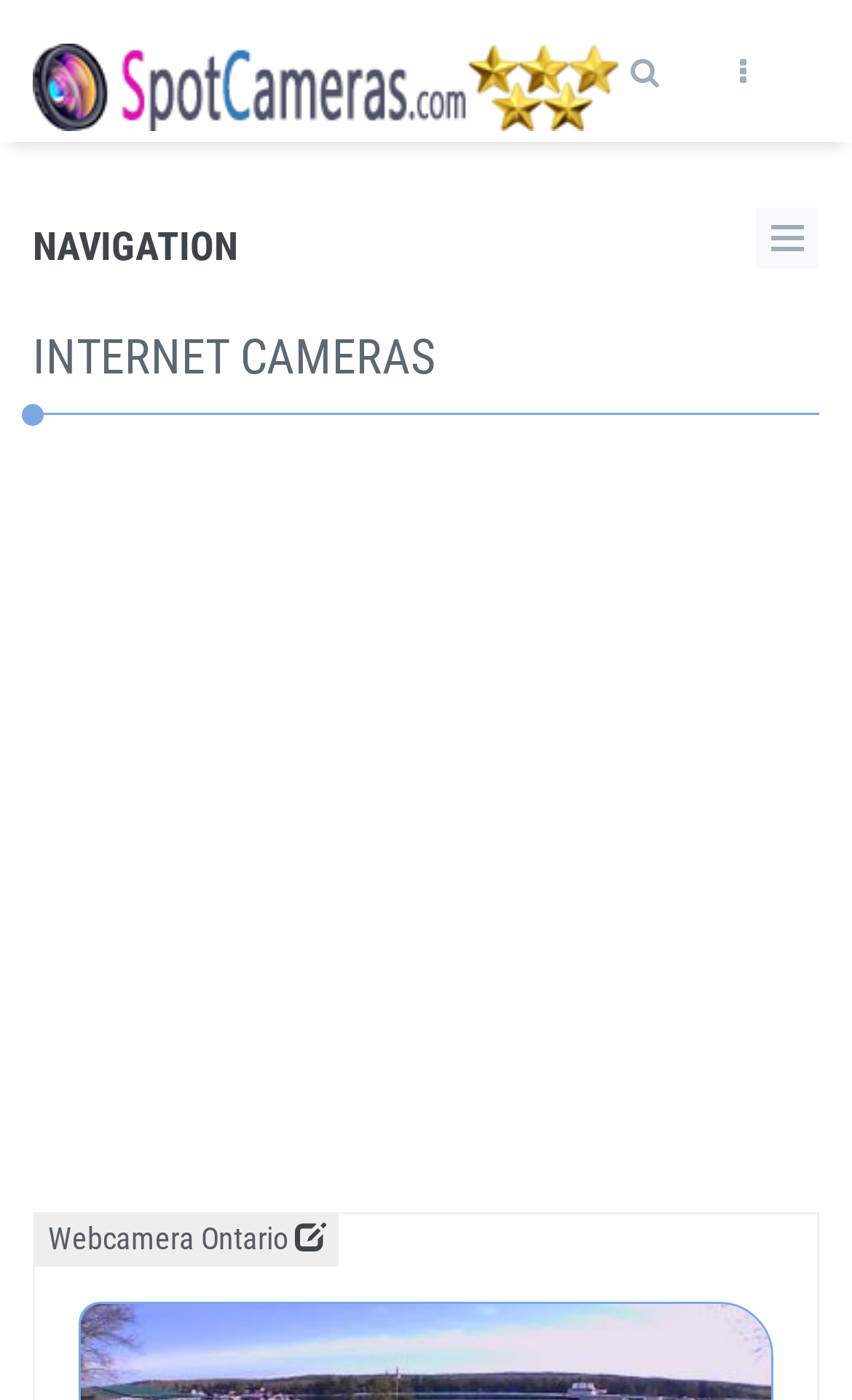Answer with a single word or phrase: 
What is the text above the webcam feed?

INTERNET CAMERAS